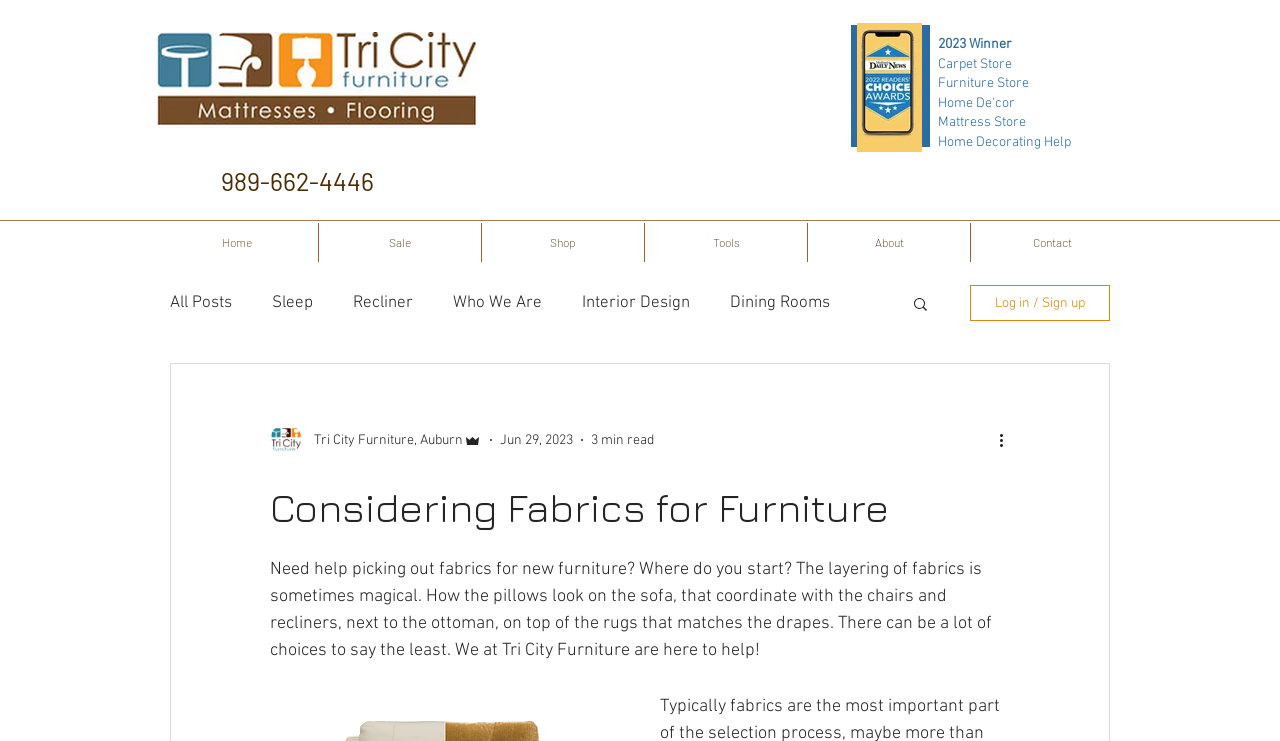Using the element description provided, determine the bounding box coordinates in the format (top-left x, top-left y, bottom-right x, bottom-right y). Ensure that all values are floating point numbers between 0 and 1. Element description: Living Room

[0.164, 0.503, 0.234, 0.53]